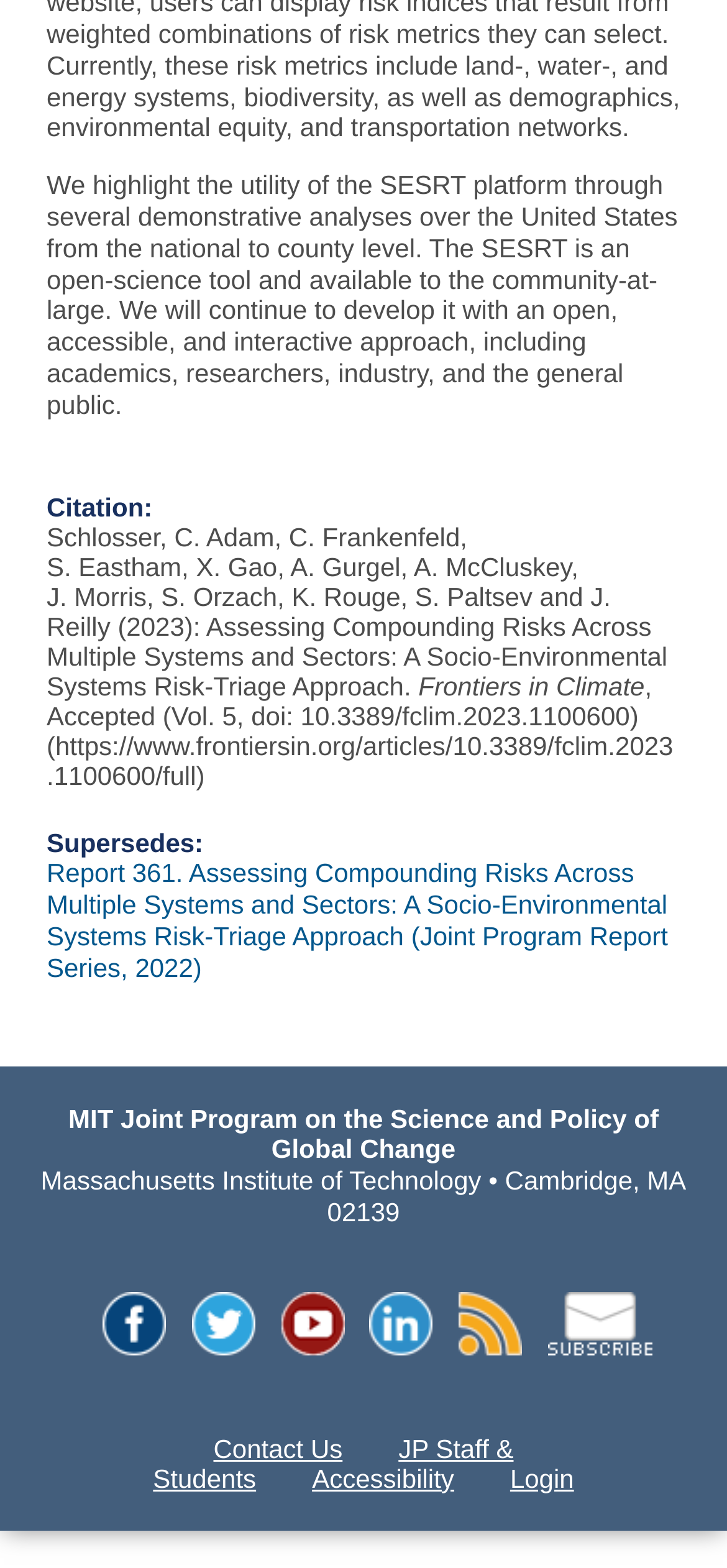Using the provided element description: "Login", identify the bounding box coordinates. The coordinates should be four floats between 0 and 1 in the order [left, top, right, bottom].

[0.702, 0.933, 0.789, 0.952]